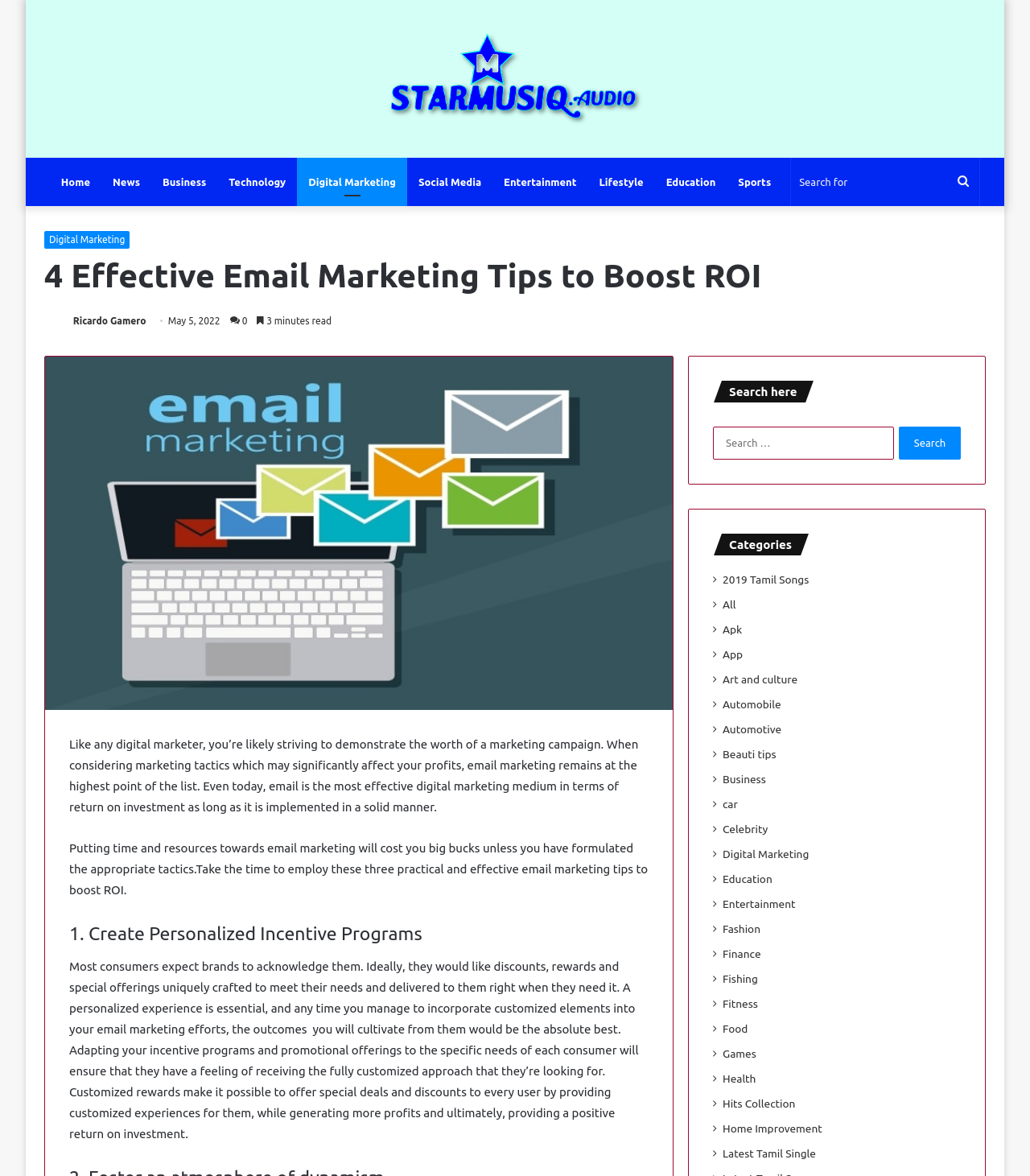What is the date of the article?
Could you give a comprehensive explanation in response to this question?

The date of the article can be found by looking at the StaticText element with the text 'May 5, 2022', which is located below the heading '4 Effective Email Marketing Tips to Boost ROI'.